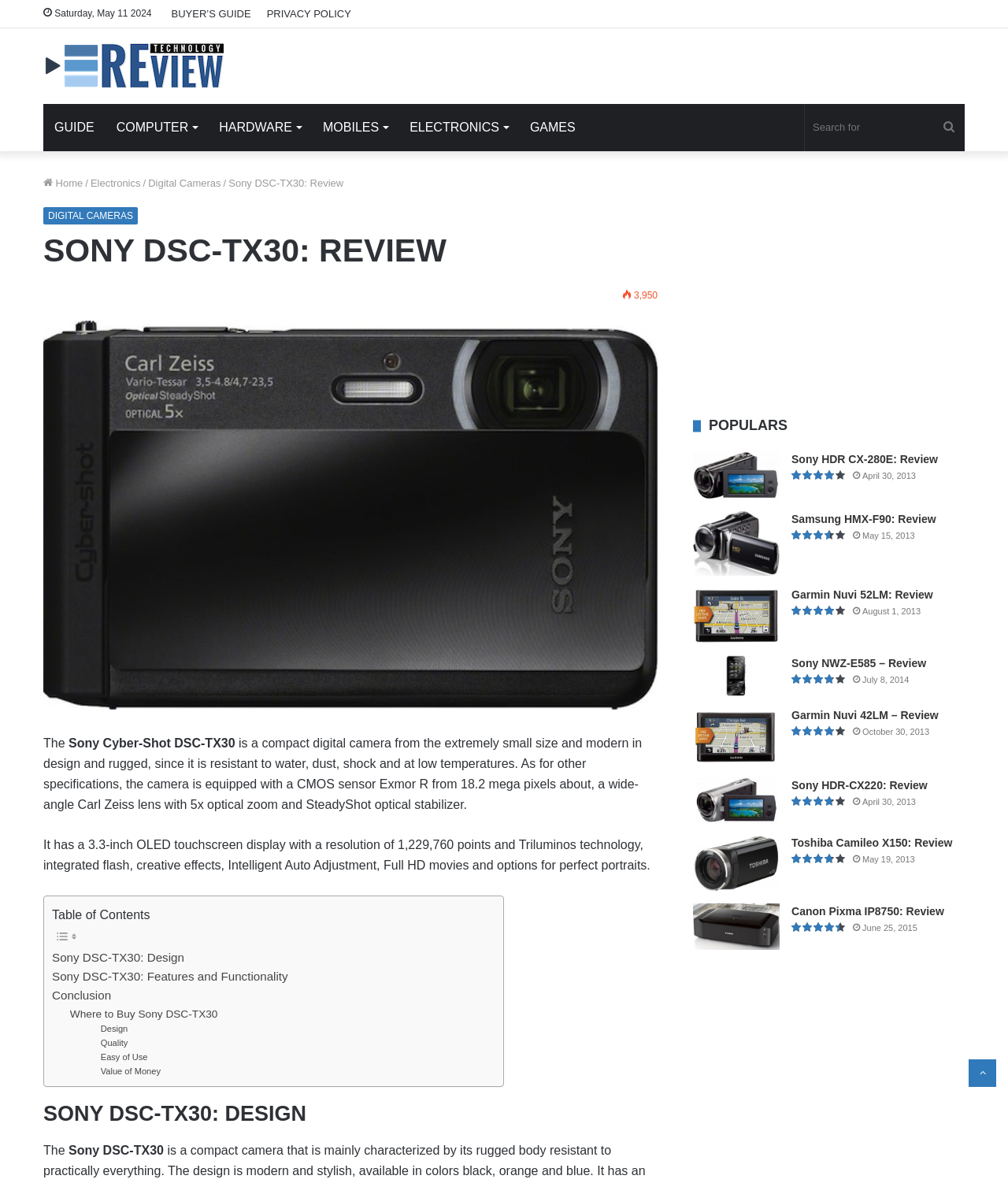How many mega pixels does the camera's CMOS sensor have?
Please provide a single word or phrase answer based on the image.

18.2